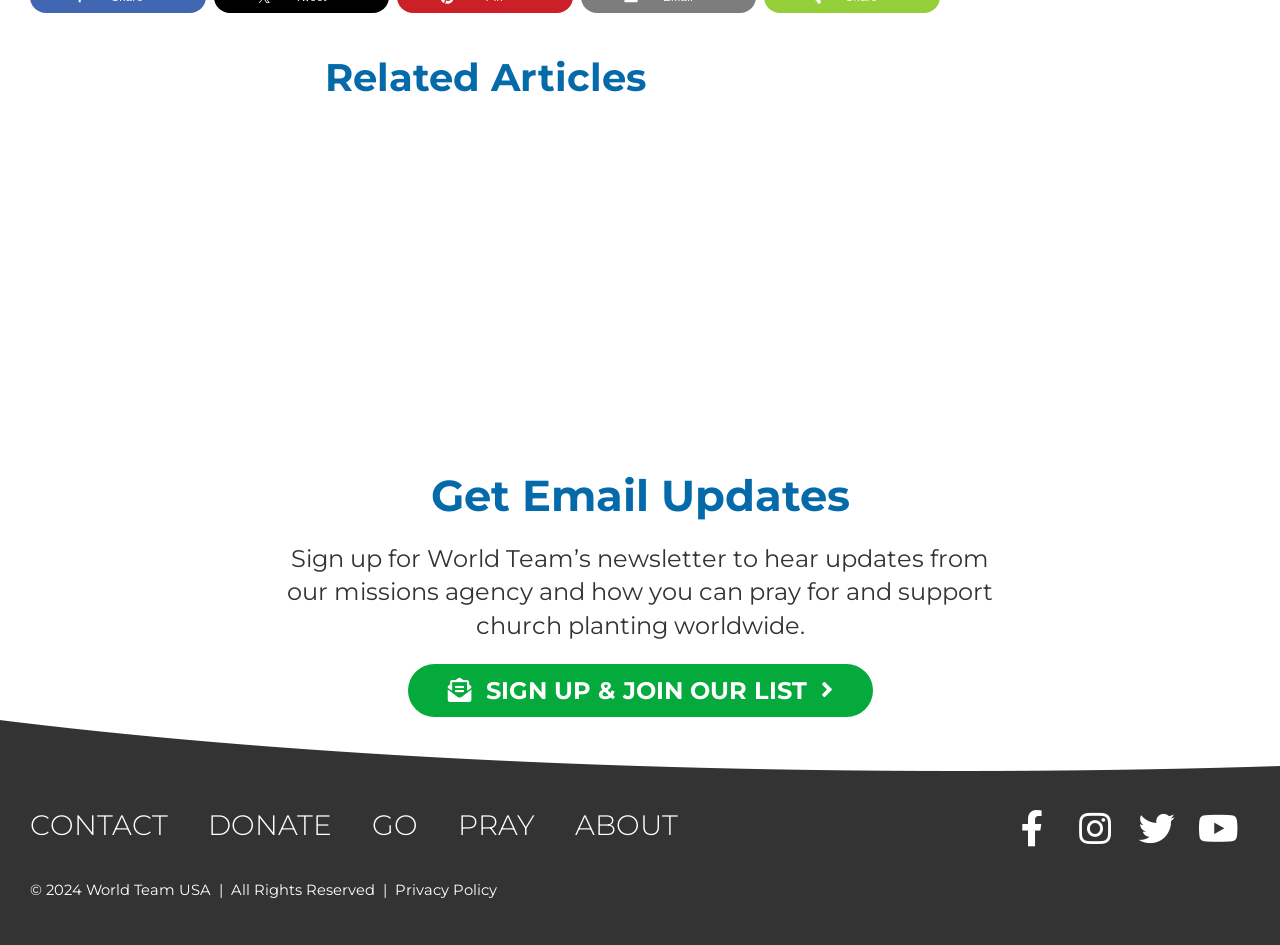Can you specify the bounding box coordinates of the area that needs to be clicked to fulfill the following instruction: "Sign up for newsletter updates"?

[0.318, 0.702, 0.682, 0.759]